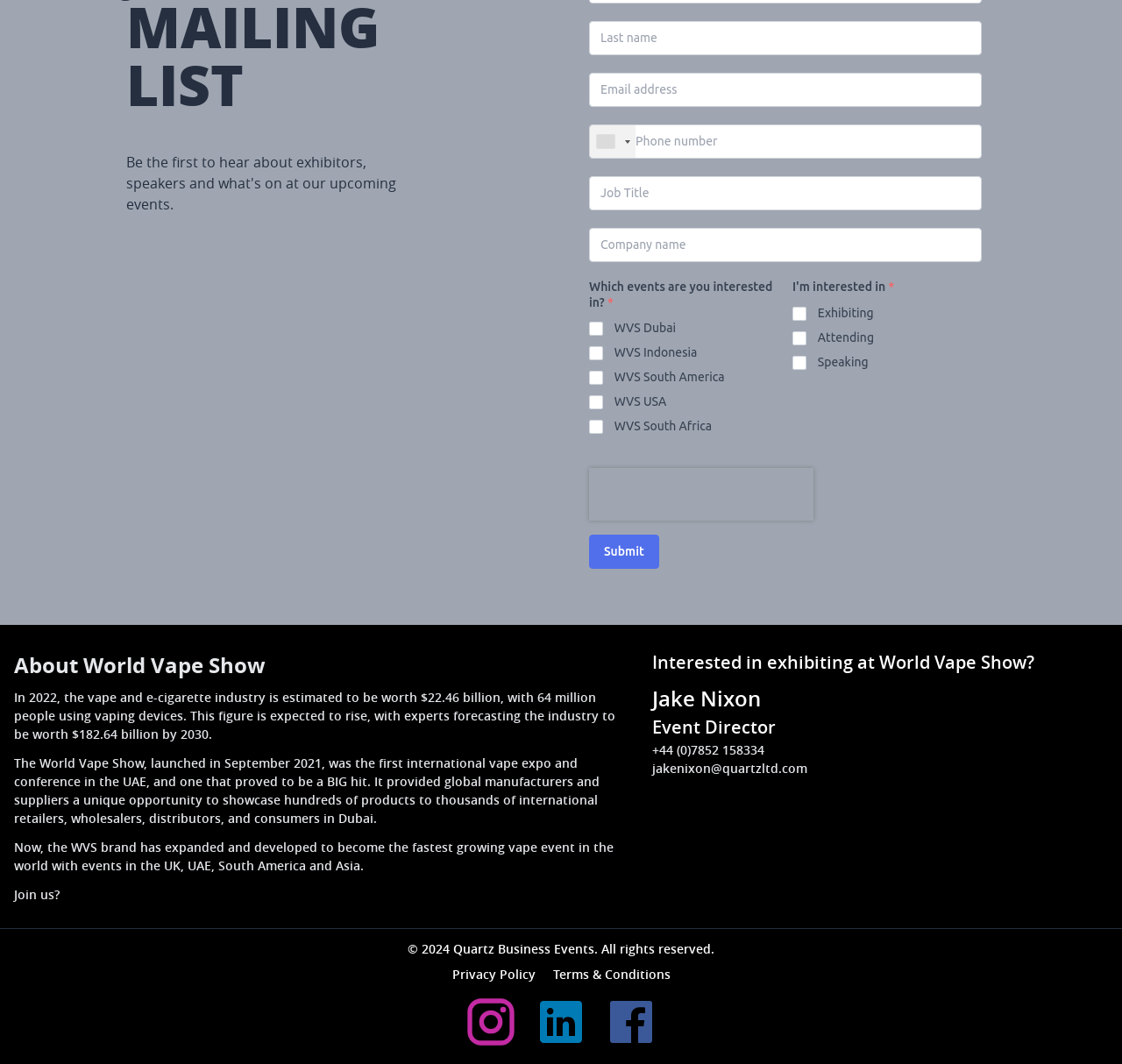Who is the Event Director mentioned on the webpage? Analyze the screenshot and reply with just one word or a short phrase.

Jake Nixon